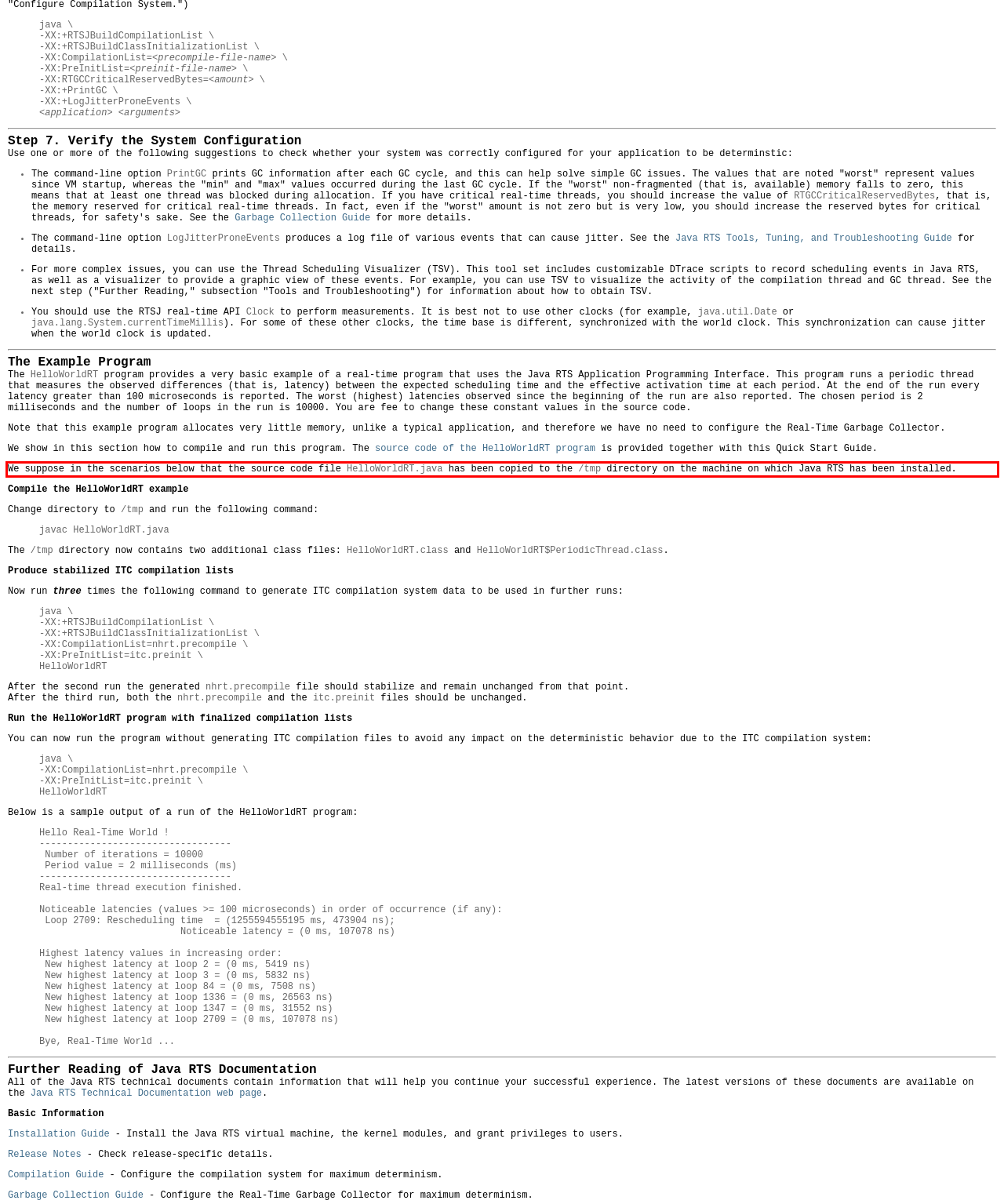Examine the screenshot of the webpage, locate the red bounding box, and perform OCR to extract the text contained within it.

We suppose in the scenarios below that the source code file HelloWorldRT.java has been copied to the /tmp directory on the machine on which Java RTS has been installed.